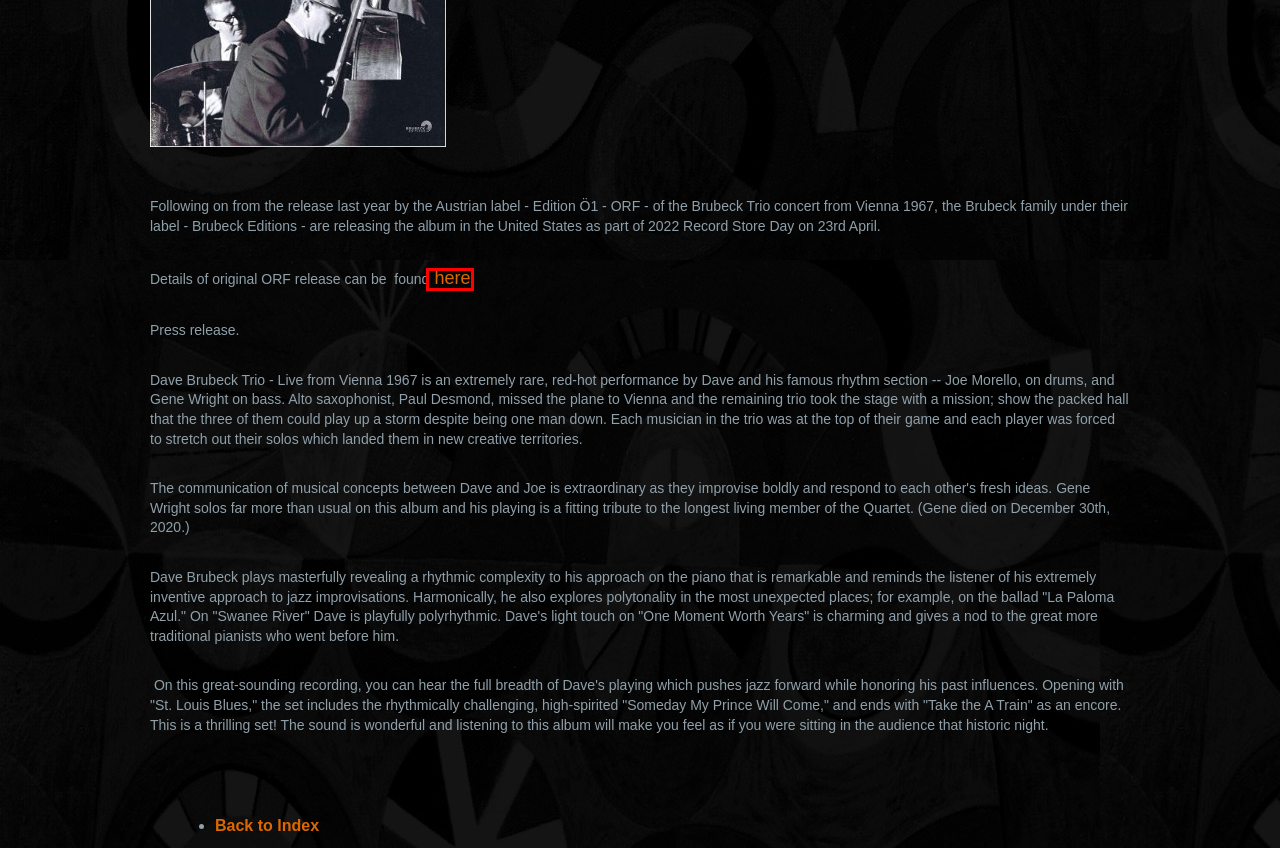You are given a screenshot of a webpage within which there is a red rectangle bounding box. Please choose the best webpage description that matches the new webpage after clicking the selected element in the bounding box. Here are the options:
A. Dave Brubeck - Links
B. Dave Brubeck - Images - Jazz - Paul Desmond - Classic Quartet
C. Dave Brubeck - Albums - Recordings - CD's - LP's - DVD's
D. Dave Brubeck - Time Out - Take Five - History of
E. Dave Brubeck - New items posted to website
F. Dave Brubeck - About this website - History
G. Dave Brubeck - Fans website - Jazz - Take Five - Contact email details
H. Dave Brubeck  - Recordings -Time Out - Take Five - Bio

C